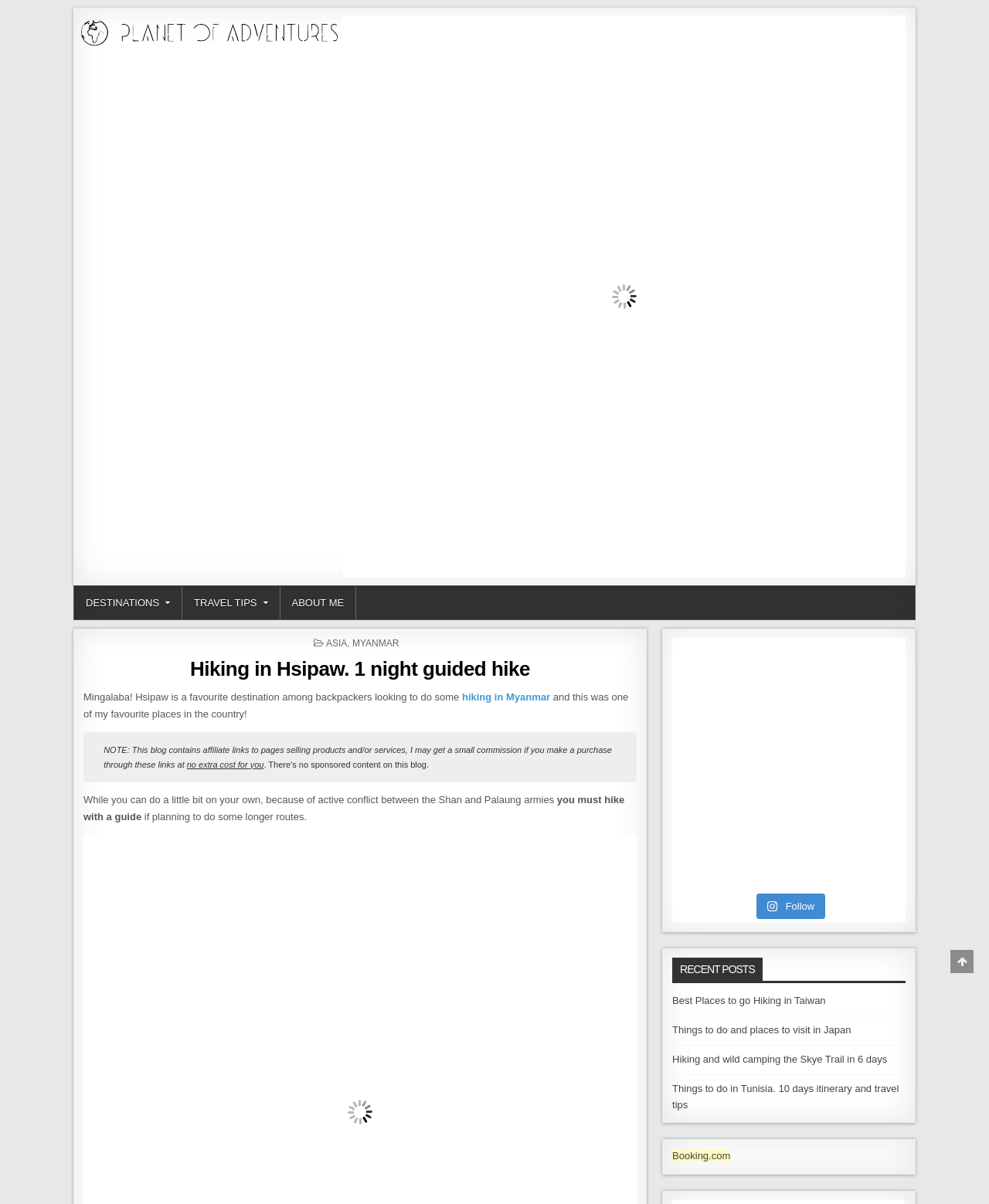What is the purpose of the 'Scroll to Top' button?
Using the image as a reference, give a one-word or short phrase answer.

To scroll to the top of the page